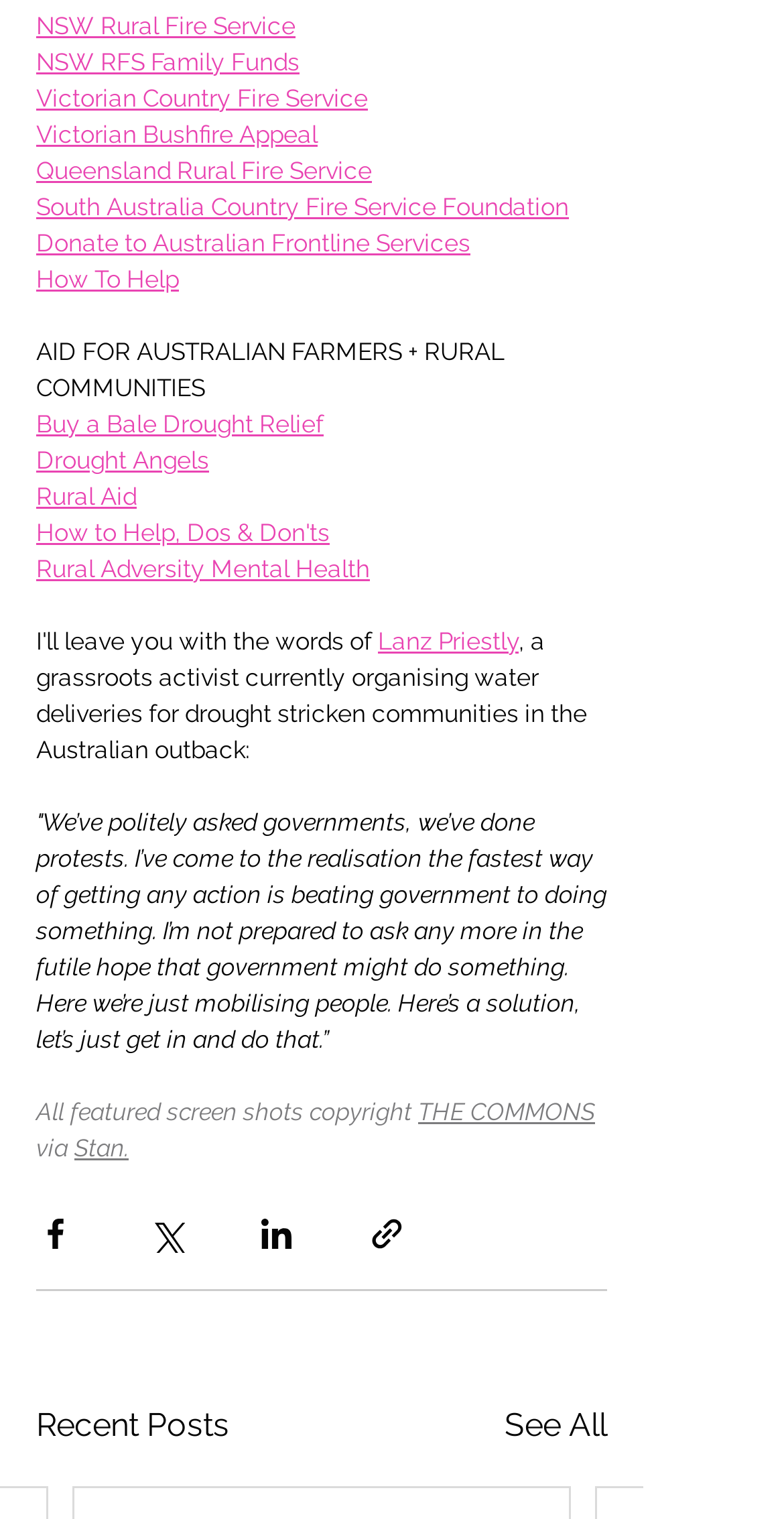Please locate the bounding box coordinates of the region I need to click to follow this instruction: "Share via Facebook".

[0.046, 0.8, 0.095, 0.825]